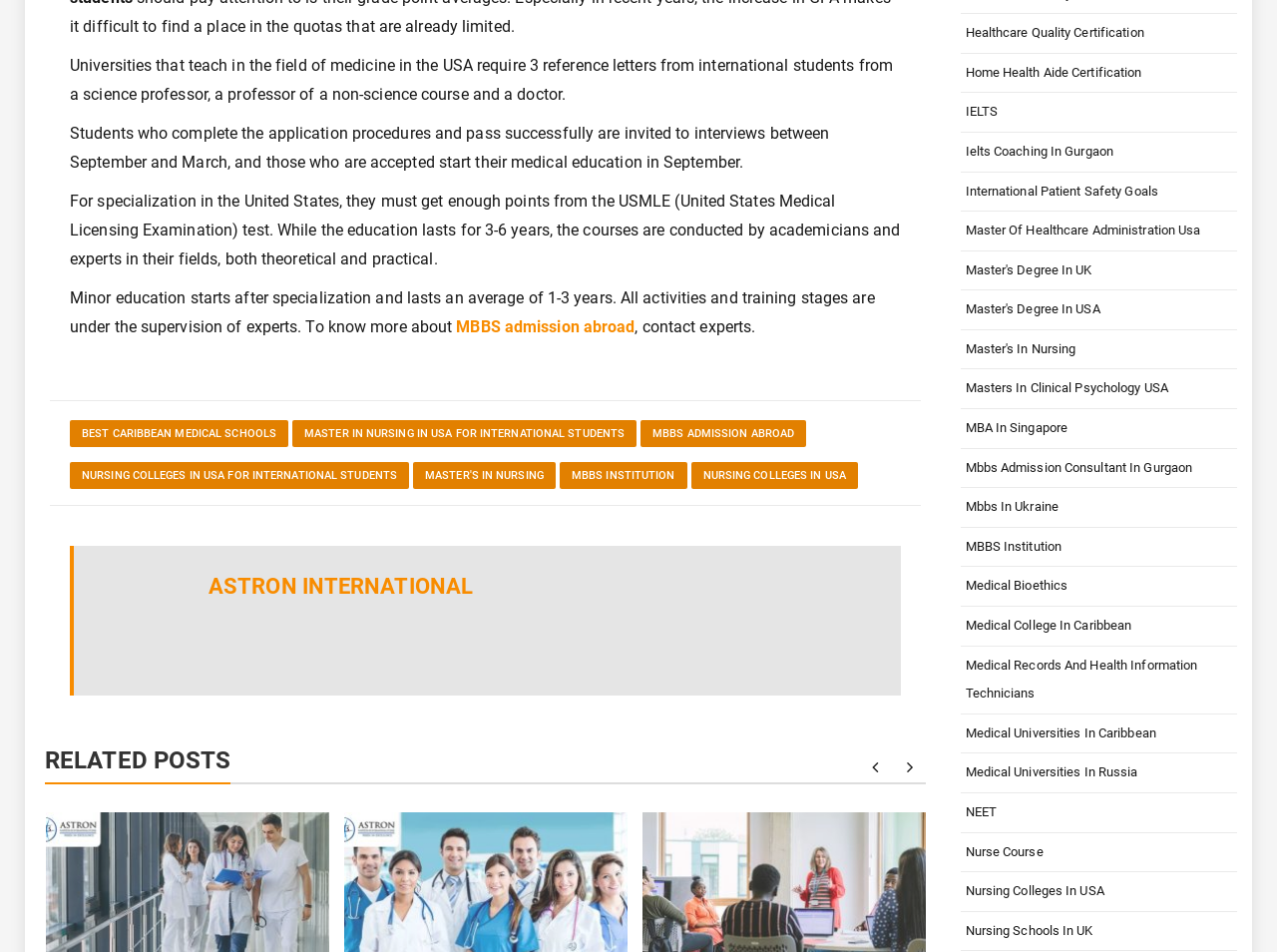What is the purpose of the USMLE test?
Please elaborate on the answer to the question with detailed information.

According to the text, the USMLE test is required for specialization in the United States, implying that it is a licensing examination for medical professionals.